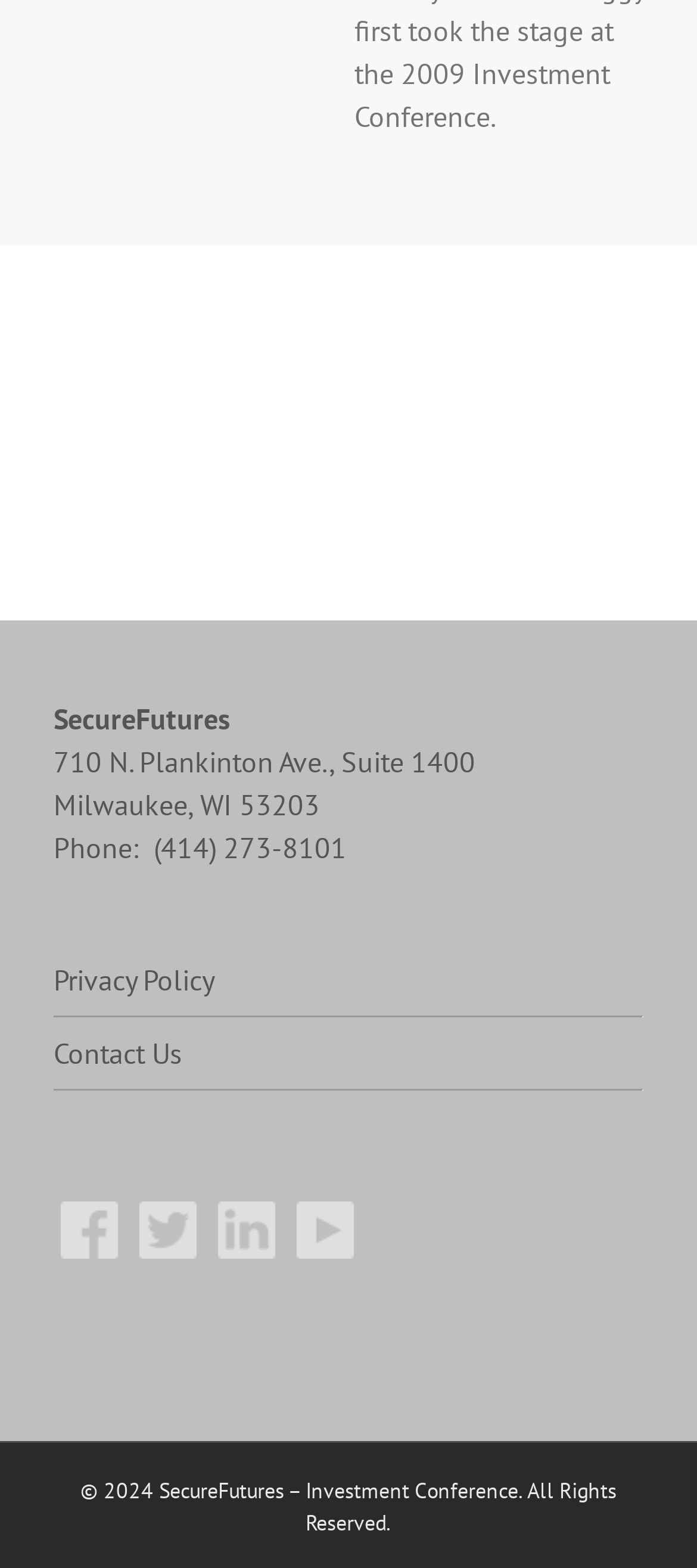What is the phone number of SecureFutures?
Please answer the question with a single word or phrase, referencing the image.

(414) 273-8101